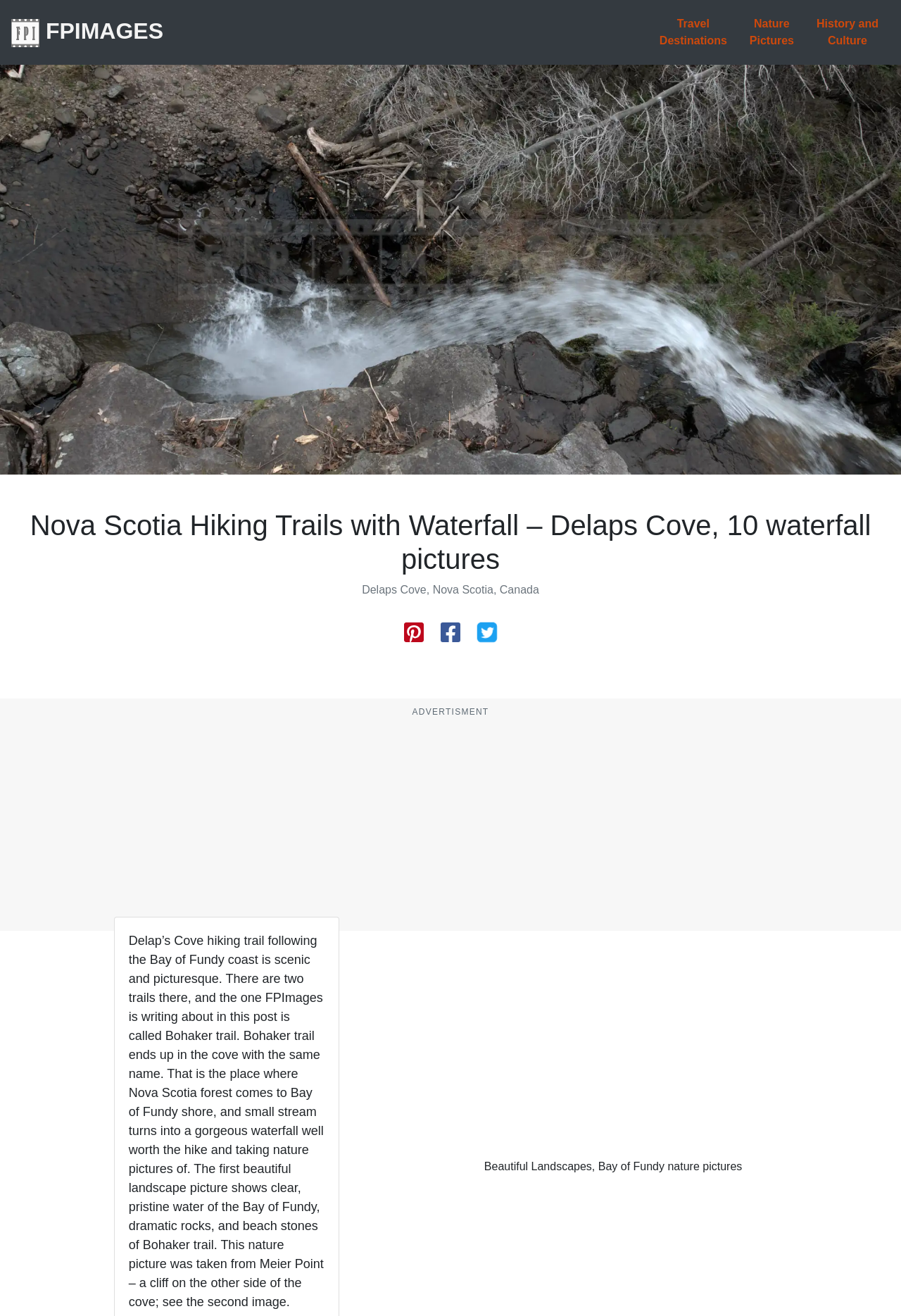Identify the main heading of the webpage and provide its text content.

Nova Scotia Hiking Trails with Waterfall – Delaps Cove, 10 waterfall pictures